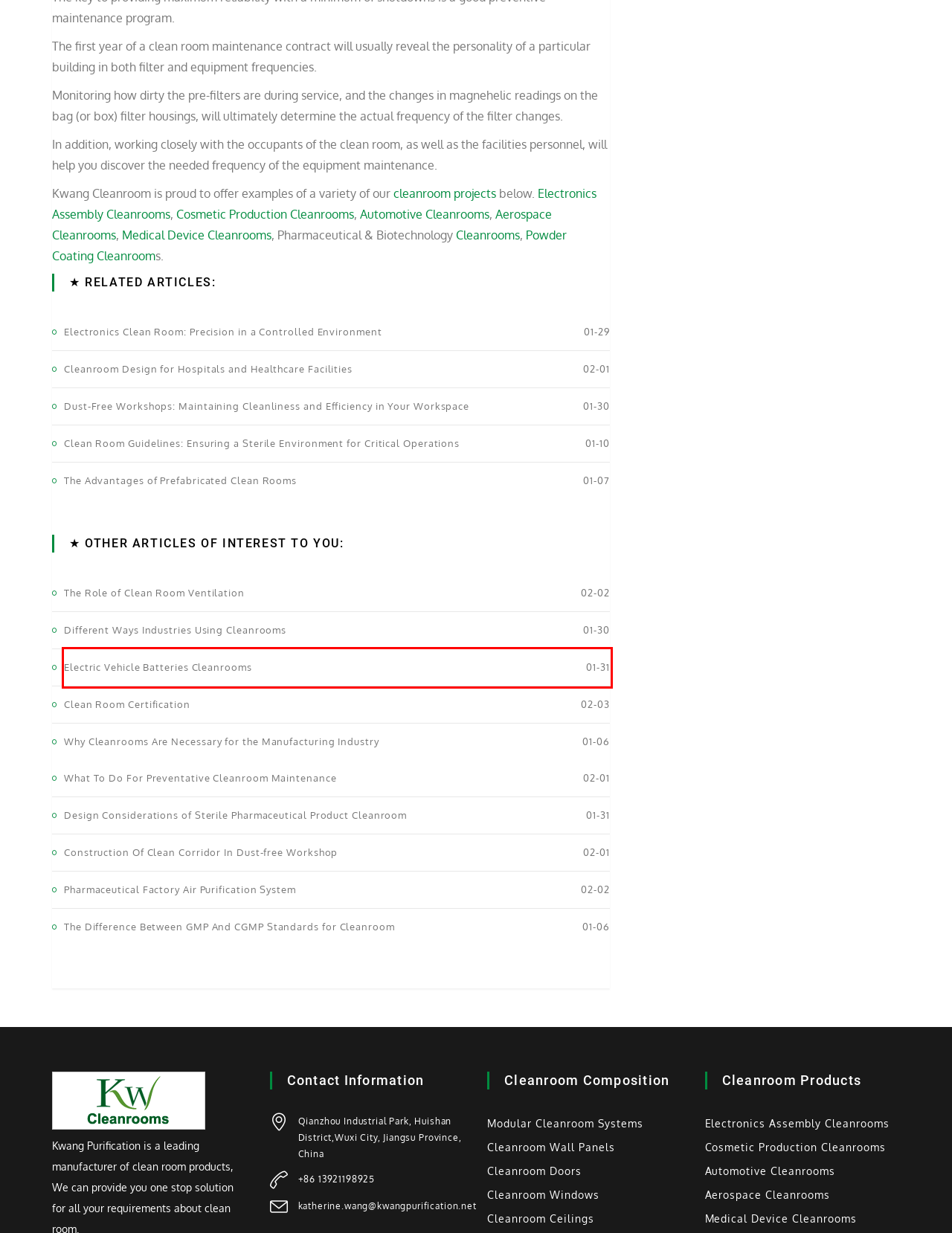Analyze the screenshot of a webpage featuring a red rectangle around an element. Pick the description that best fits the new webpage after interacting with the element inside the red bounding box. Here are the candidates:
A. Sterile Pharmaceutical Product Cleanroom - Kwang Cleanroom
B. Air Purification System In Pharmaceutical Factory - Kwang Cleanroom
C. What To Do For Preventative Cleanroom Maintenance - Kwang Cleanroom
D. Construction Of Clean Corridor In Dust-free Workshop - Kwang Cleanroom
E. The Difference Between GMP And CGMP Standards for Cleanroom - Kwang Cleanroom
F. Electric Vehicle Batteries Cleanrooms - Kwang Cleanroom
G. Different Ways Industries Using Cleanrooms - Kwang Cleanroom
H. Why Cleanrooms Are Necessary for the Manufacturing Industry - Kwang Cleanroom

F